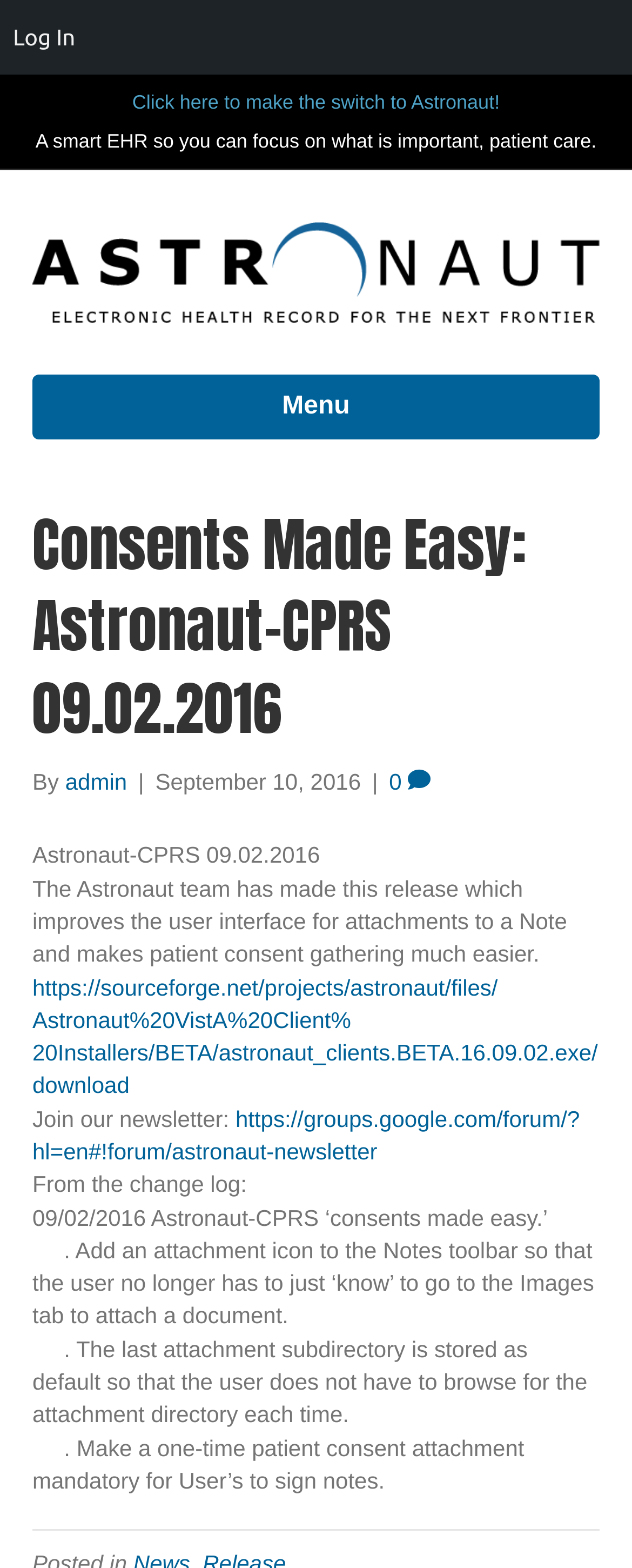Where can I download the latest installer?
Kindly offer a comprehensive and detailed response to the question.

I found the answer by looking at the link 'https://sourceforge.net/projects/astronaut/files/Astronaut%20VistA%20Client%20Installers/BETA/astronaut_clients.BETA.16.09.02.exe/download' which is located in the middle of the webpage.